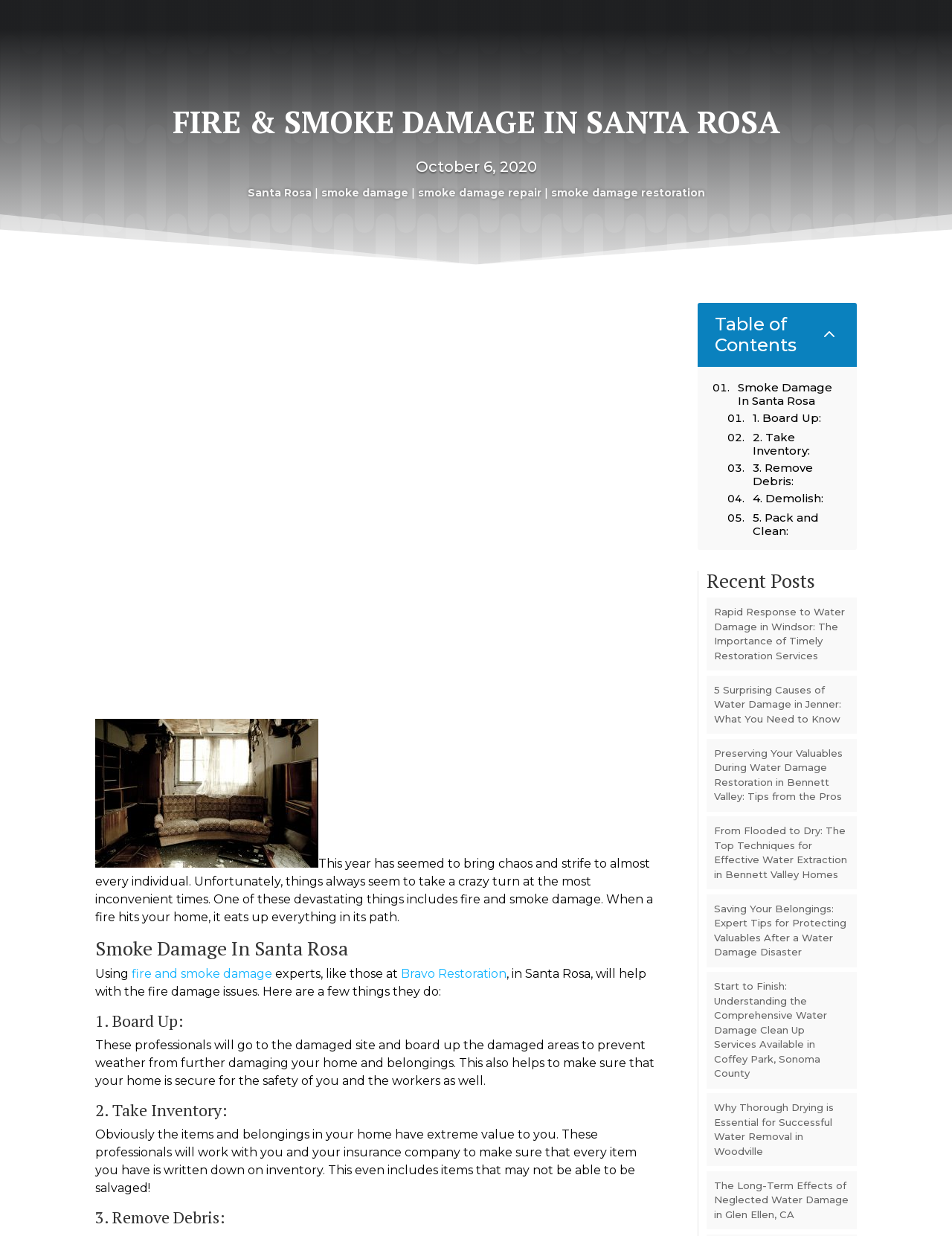Could you highlight the region that needs to be clicked to execute the instruction: "Explore the services of Bravo Restoration"?

[0.421, 0.782, 0.532, 0.794]